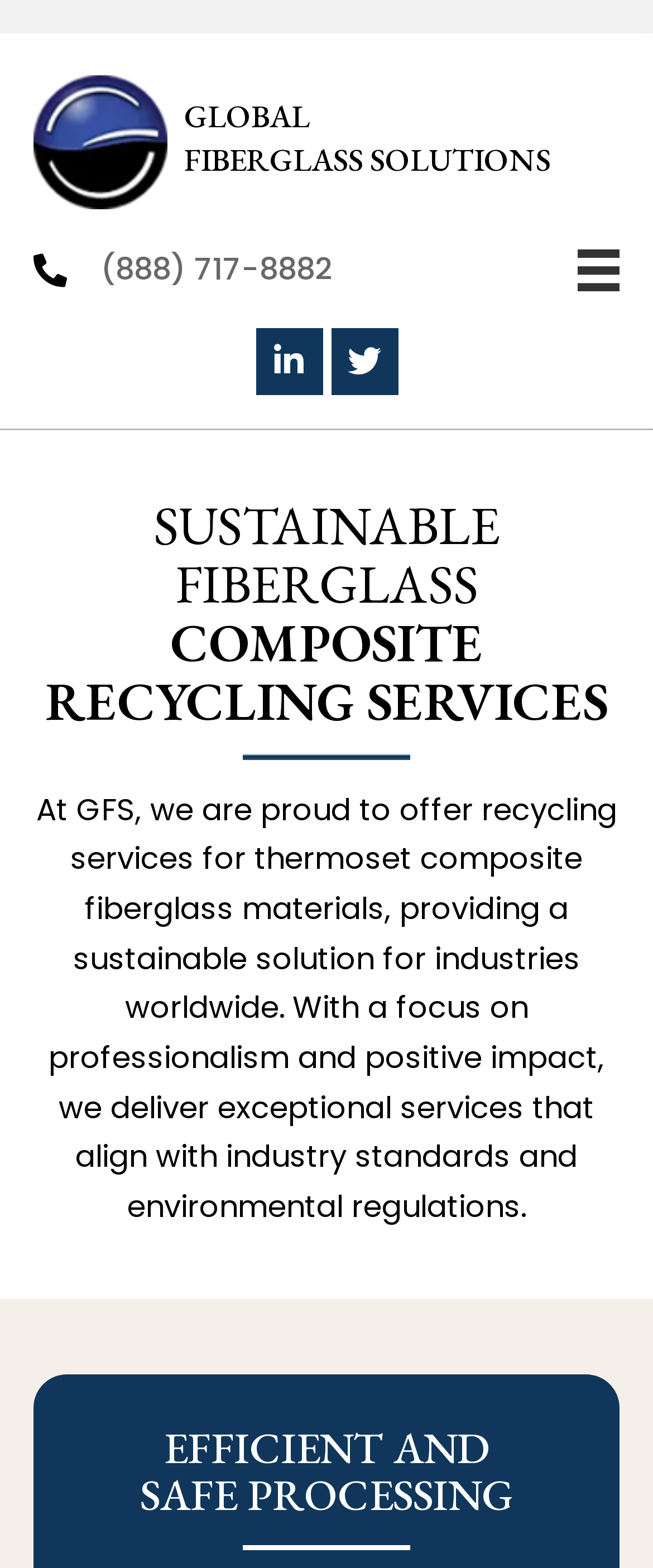Find the bounding box coordinates for the HTML element described in this sentence: "aria-label="LinkedIn" title="LinkedIn"". Provide the coordinates as four float numbers between 0 and 1, in the format [left, top, right, bottom].

[0.391, 0.209, 0.494, 0.252]